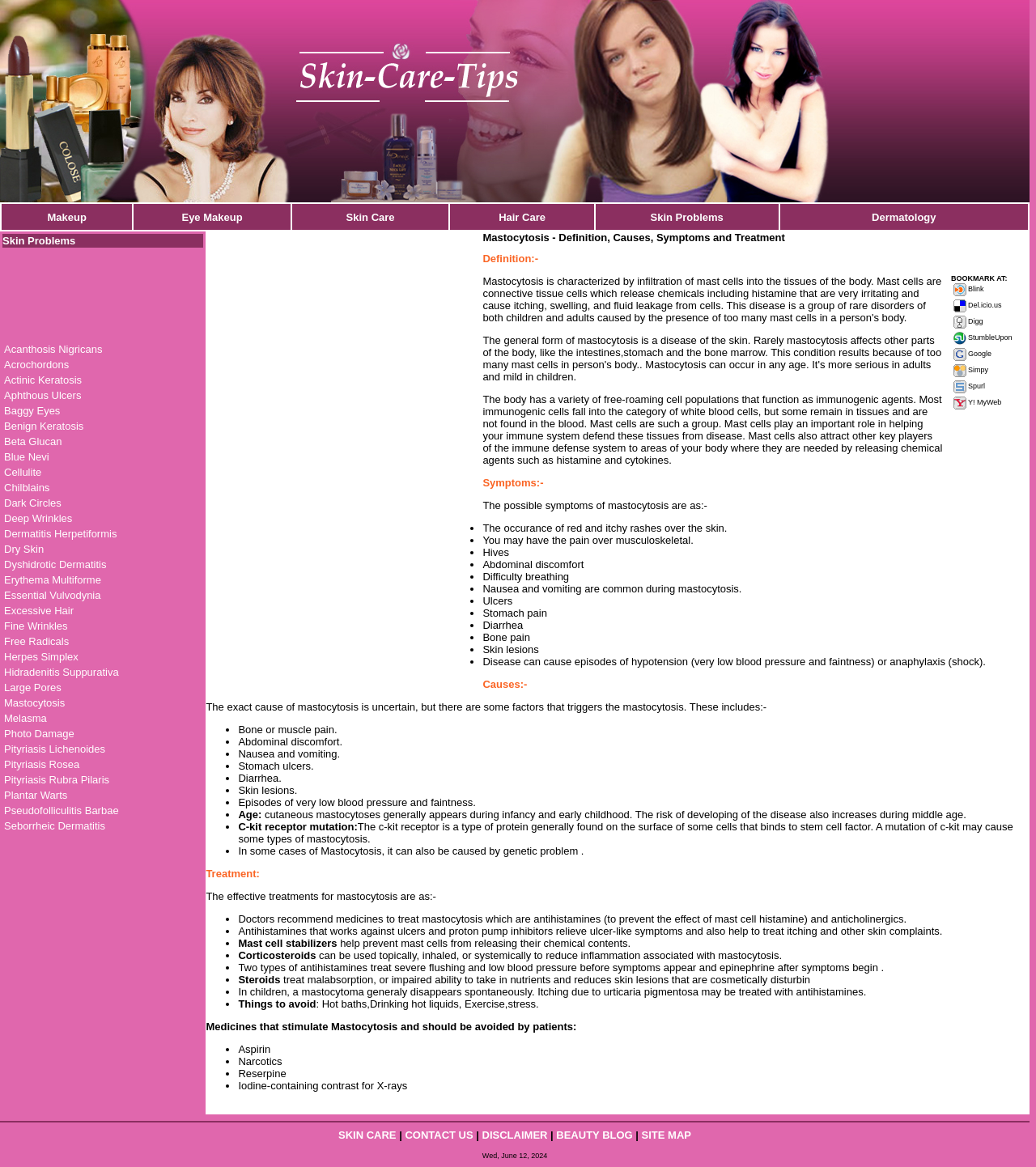Please identify the bounding box coordinates of the clickable element to fulfill the following instruction: "Learn about Acanthosis Nigricans". The coordinates should be four float numbers between 0 and 1, i.e., [left, top, right, bottom].

[0.004, 0.294, 0.099, 0.304]